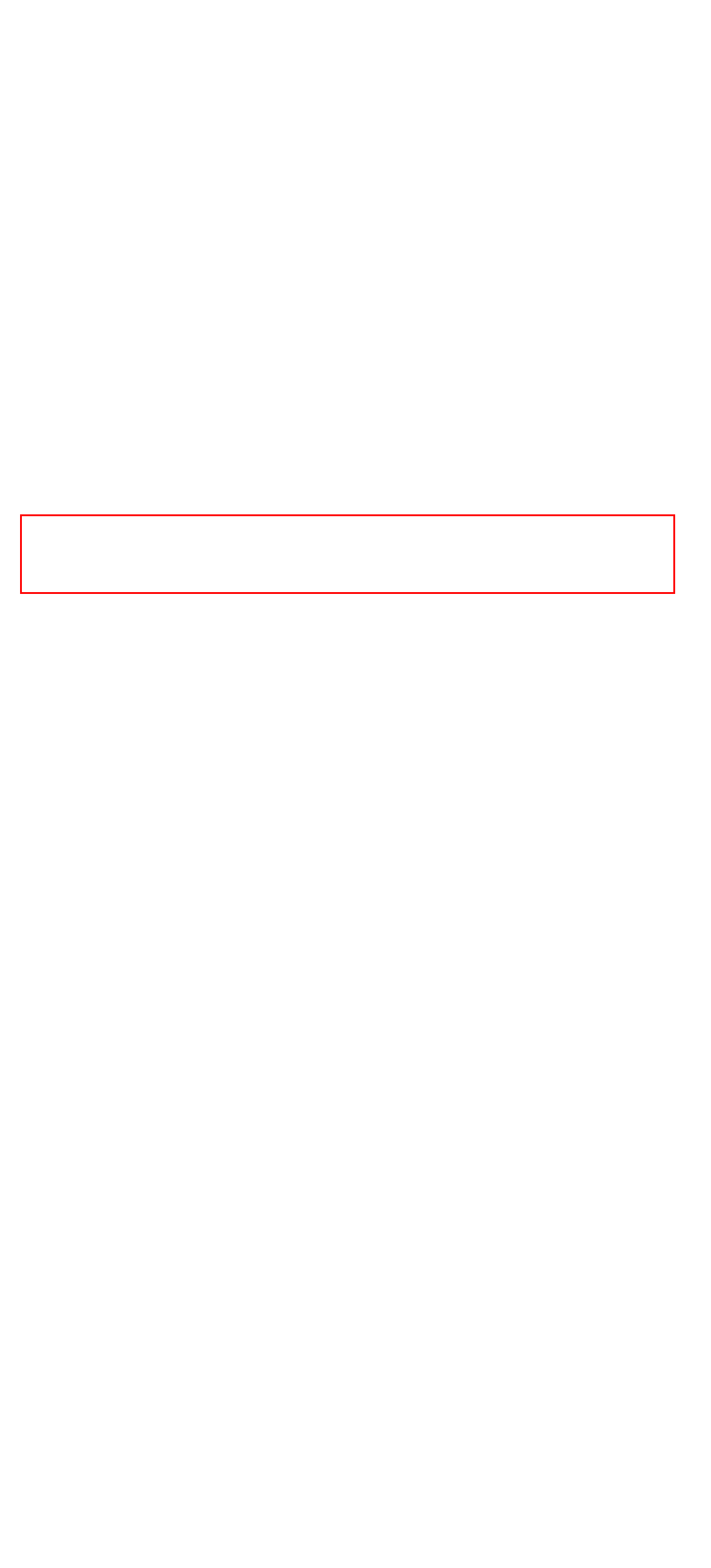Examine the screenshot of a webpage with a red bounding box around an element. Then, select the webpage description that best represents the new page after clicking the highlighted element. Here are the descriptions:
A. Crypto Product Jobs — Web3 Product Jobs
B. Crypto Lausanne Jobs — Web3 Lausanne Jobs
C. Crypto Engineering Jobs — Web3 Engineering Jobs
D. Crypto Nontech Jobs — Web3 Nontech Jobs
E. Crypto Finance Jobs — Web3 Finance Jobs
F. Crypto Jobster — Crypto Jobster
G. Crypto Growth Jobs — Web3 Growth Jobs
H. Crypto Design Jobs — Web3 Design Jobs

F